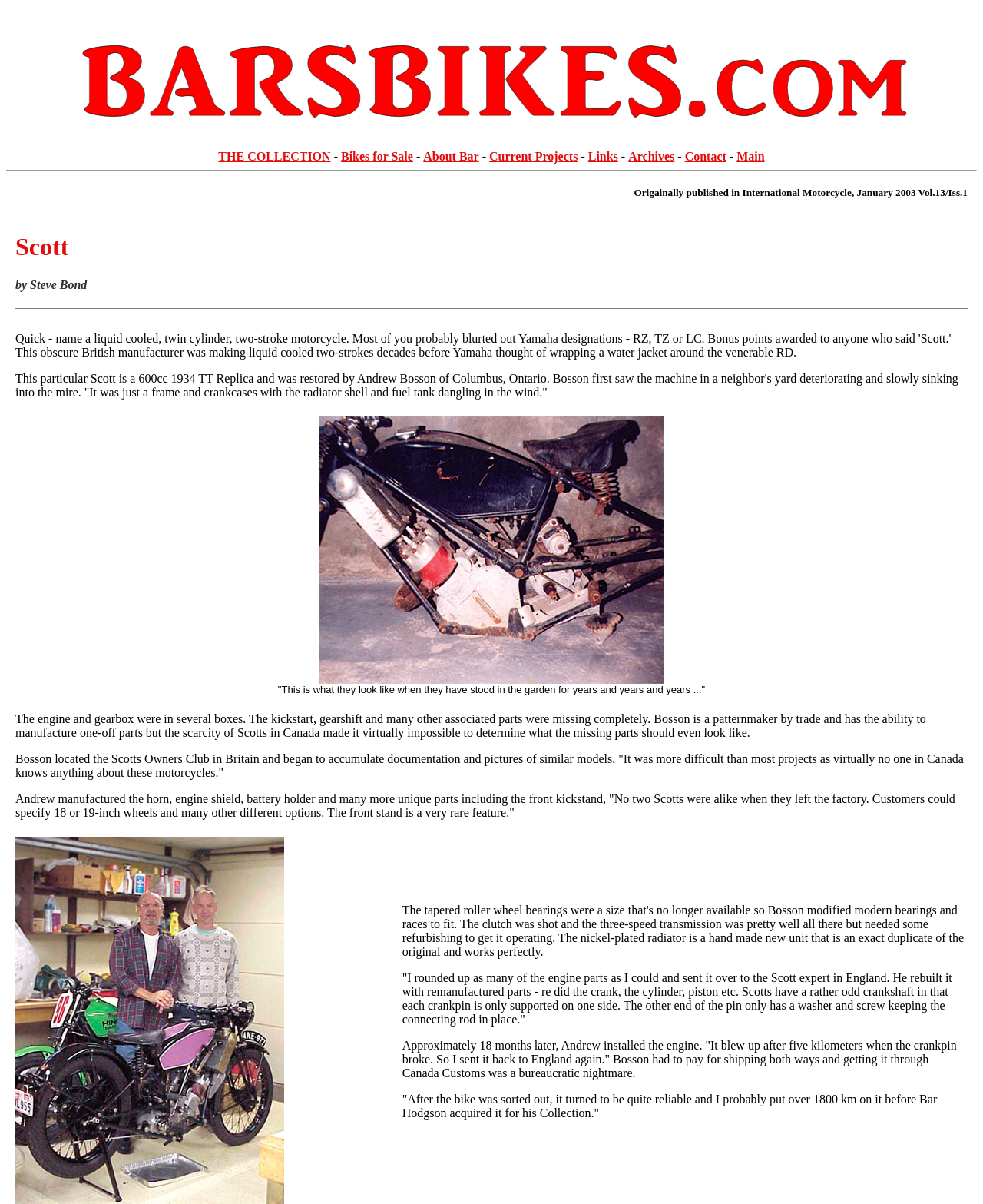Identify the bounding box coordinates of the clickable section necessary to follow the following instruction: "View Bikes for Sale page". The coordinates should be presented as four float numbers from 0 to 1, i.e., [left, top, right, bottom].

[0.347, 0.124, 0.42, 0.135]